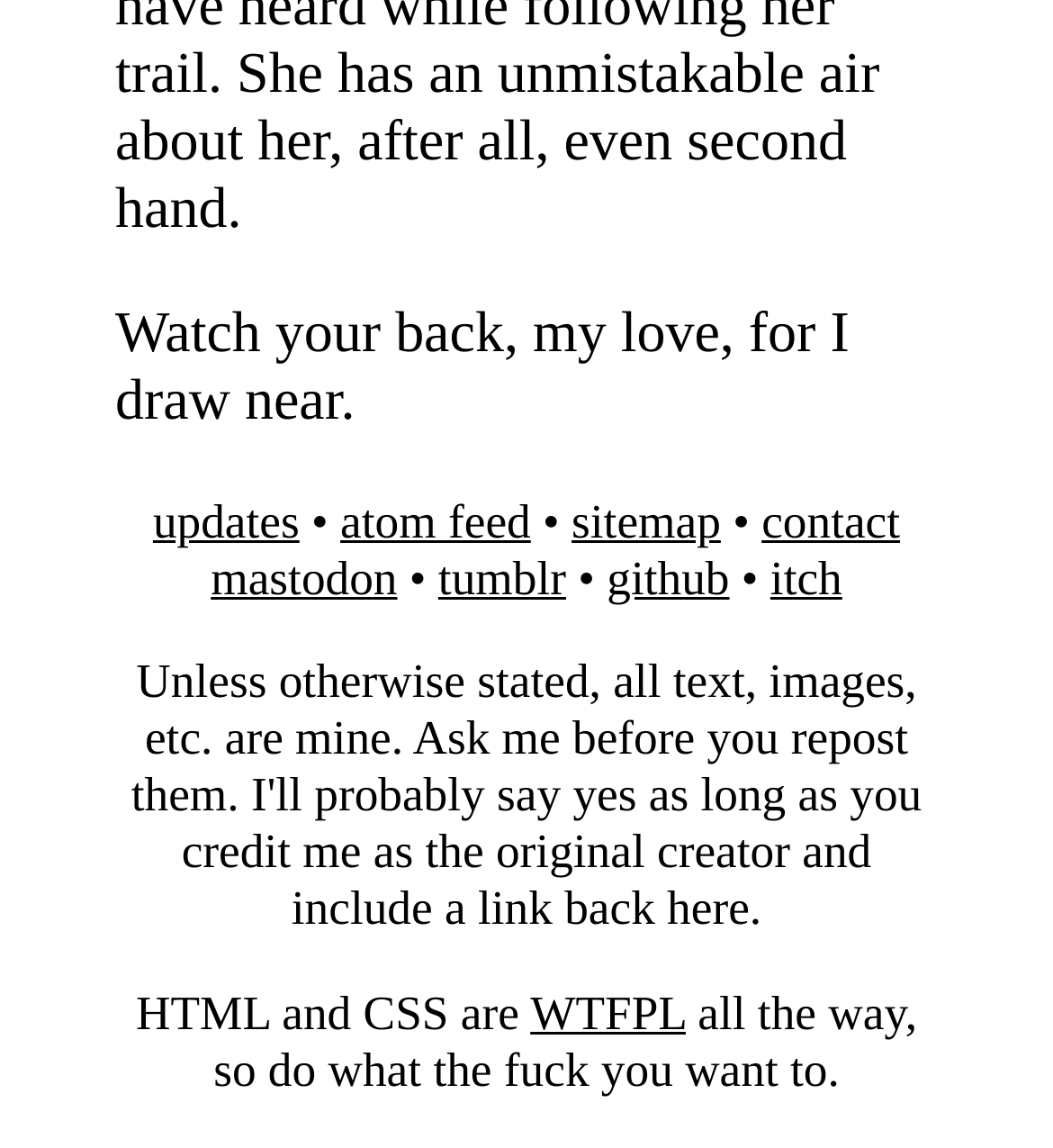Locate the bounding box coordinates of the clickable region necessary to complete the following instruction: "contact us". Provide the coordinates in the format of four float numbers between 0 and 1, i.e., [left, top, right, bottom].

[0.723, 0.43, 0.855, 0.477]